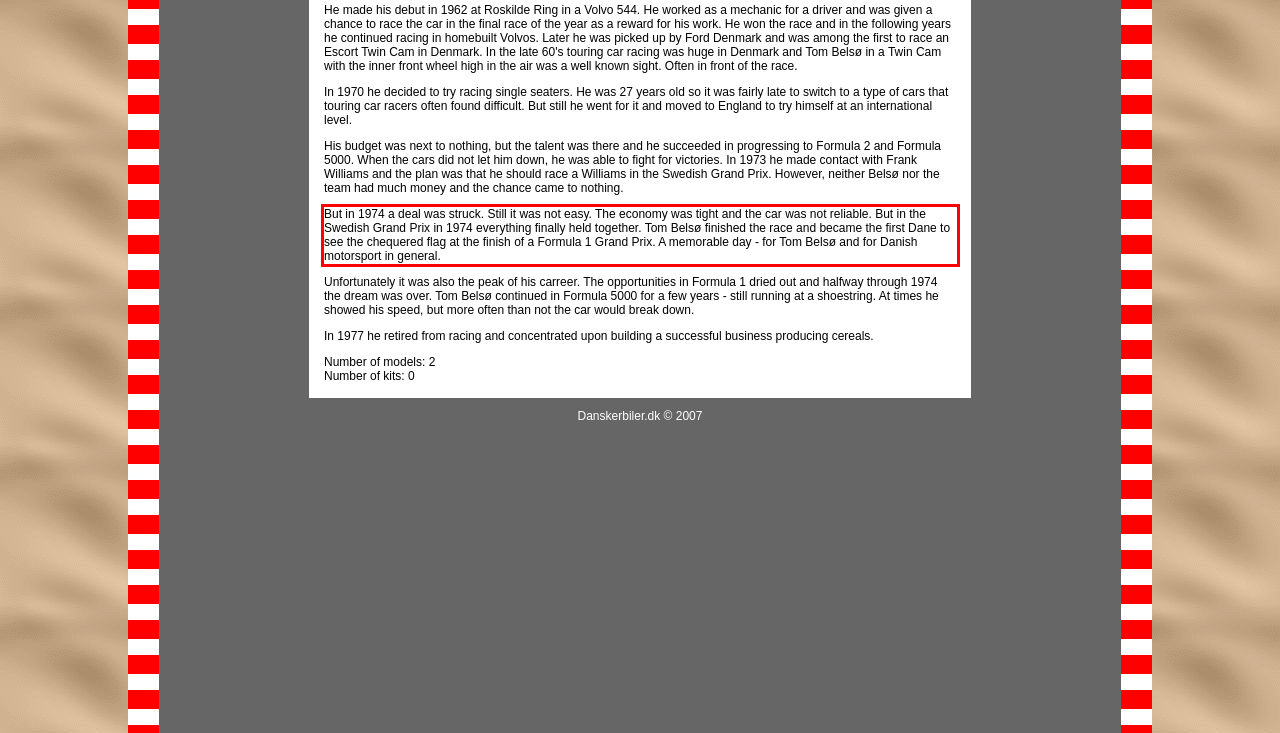You have a screenshot of a webpage with a UI element highlighted by a red bounding box. Use OCR to obtain the text within this highlighted area.

But in 1974 a deal was struck. Still it was not easy. The economy was tight and the car was not reliable. But in the Swedish Grand Prix in 1974 everything finally held together. Tom Belsø finished the race and became the first Dane to see the chequered flag at the finish of a Formula 1 Grand Prix. A memorable day - for Tom Belsø and for Danish motorsport in general.